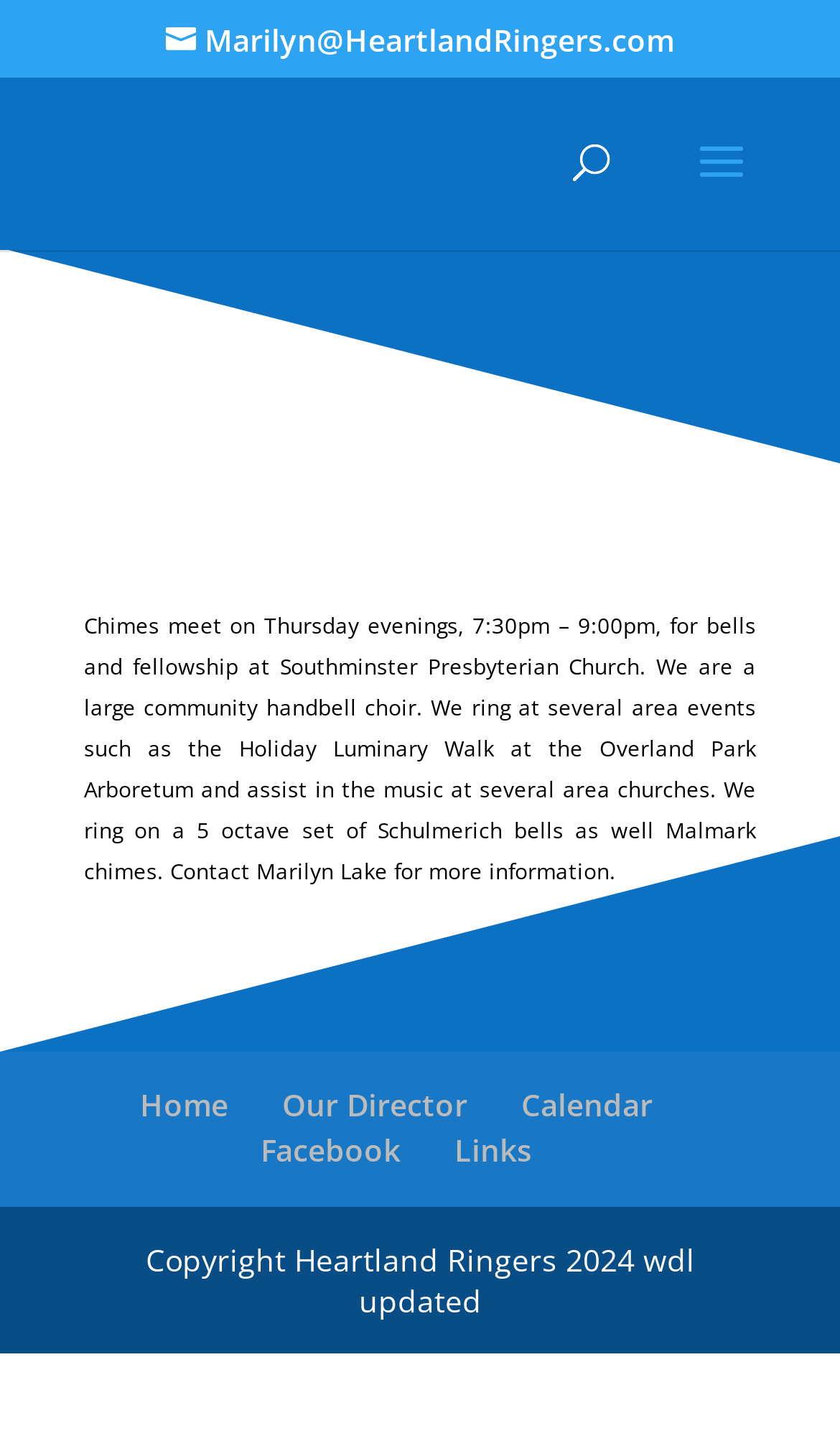Please find the bounding box coordinates for the clickable element needed to perform this instruction: "Search for something".

[0.5, 0.054, 0.9, 0.056]